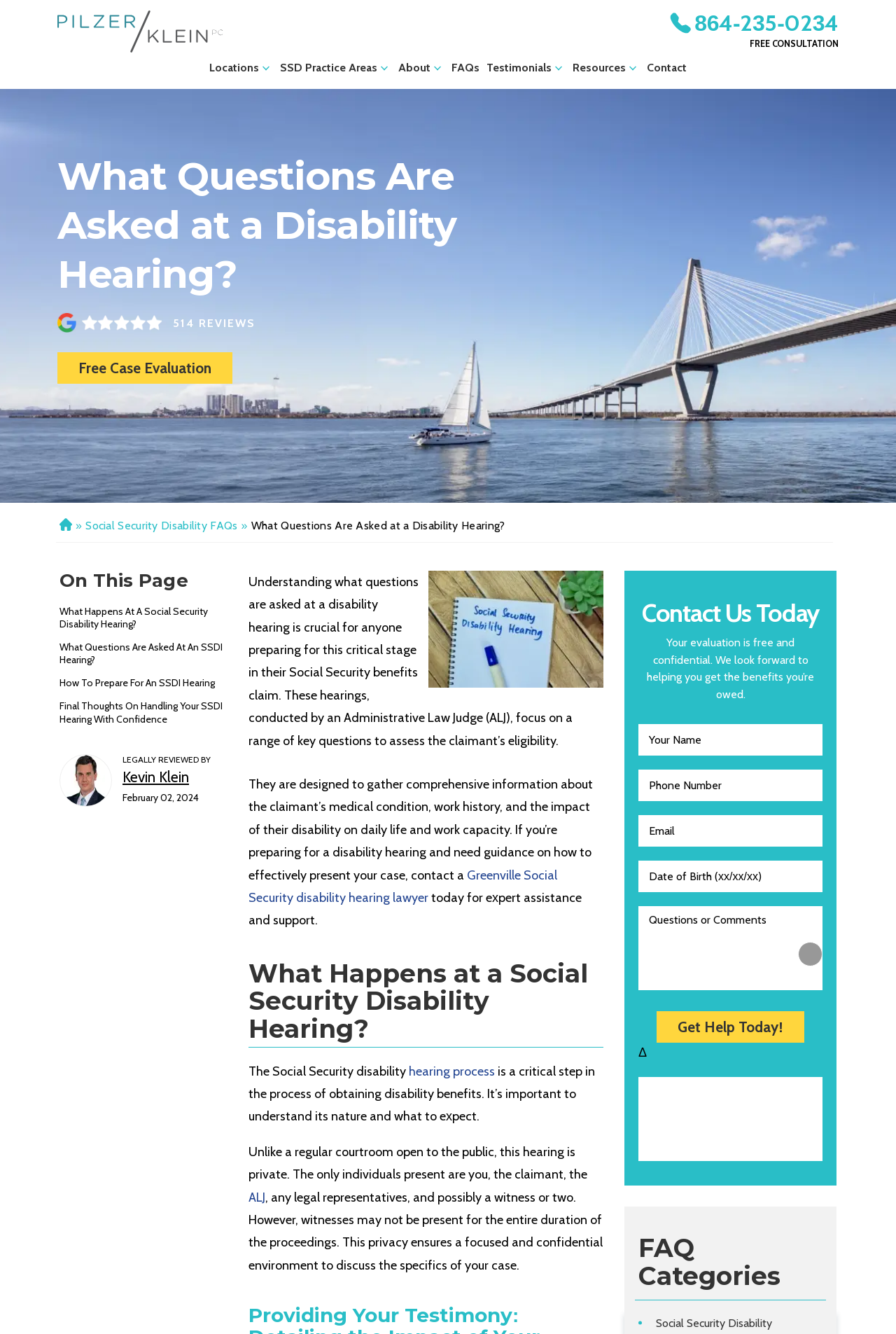Based on the image, please elaborate on the answer to the following question:
What is the phone number to contact the law firm?

The phone number to contact the law firm can be found at the top of the webpage, where it says '864-235-0234' in a prominent location, making it easy for visitors to contact the law firm.